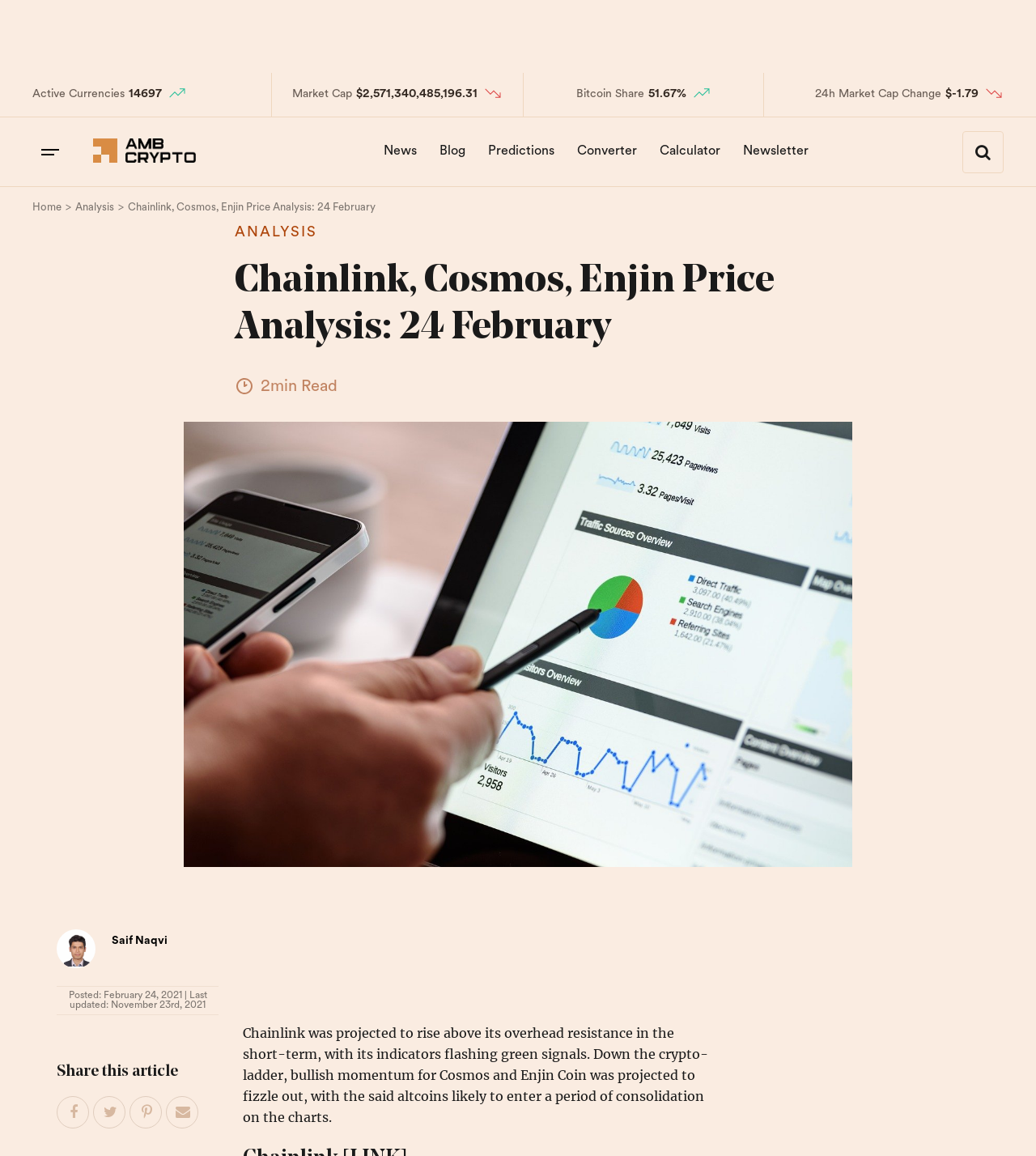Please indicate the bounding box coordinates for the clickable area to complete the following task: "View the Converter tool". The coordinates should be specified as four float numbers between 0 and 1, i.e., [left, top, right, bottom].

[0.548, 0.113, 0.624, 0.149]